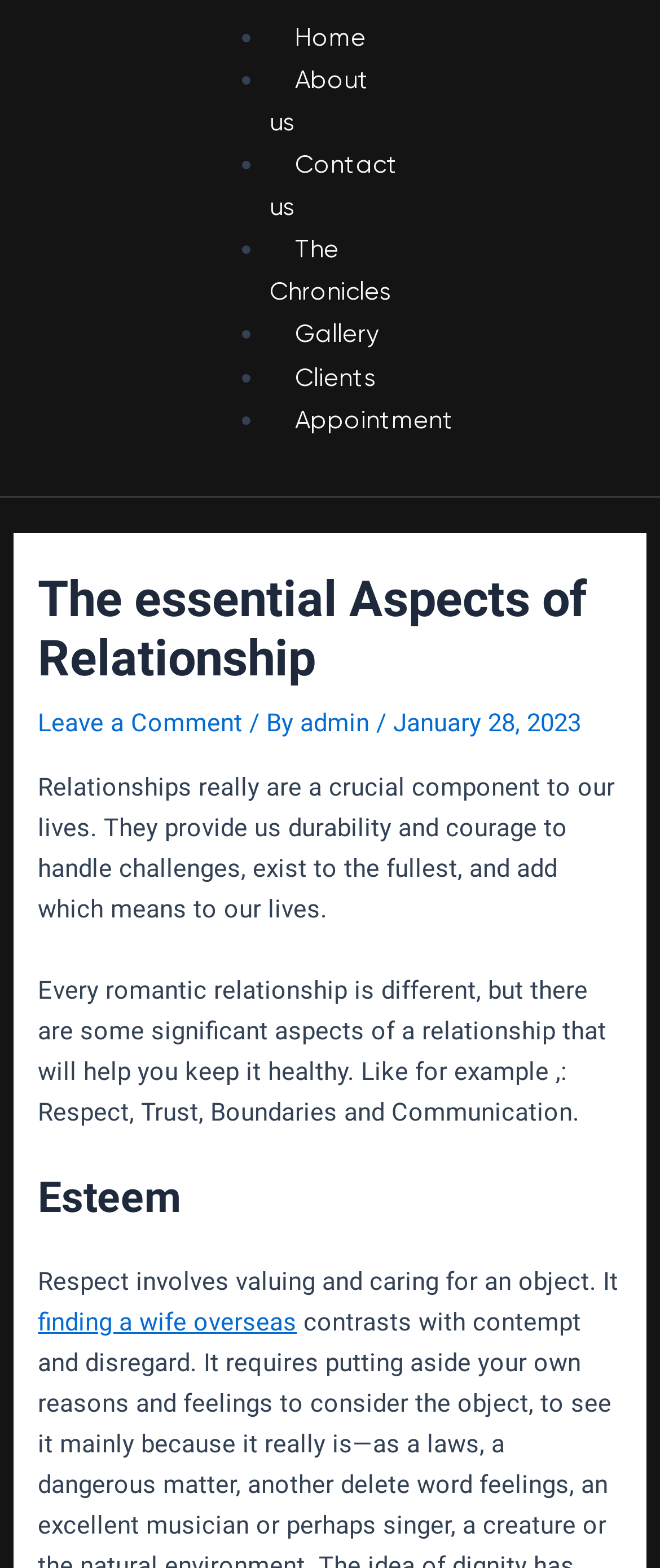Using the description "Leave a Comment", predict the bounding box of the relevant HTML element.

[0.058, 0.452, 0.368, 0.471]